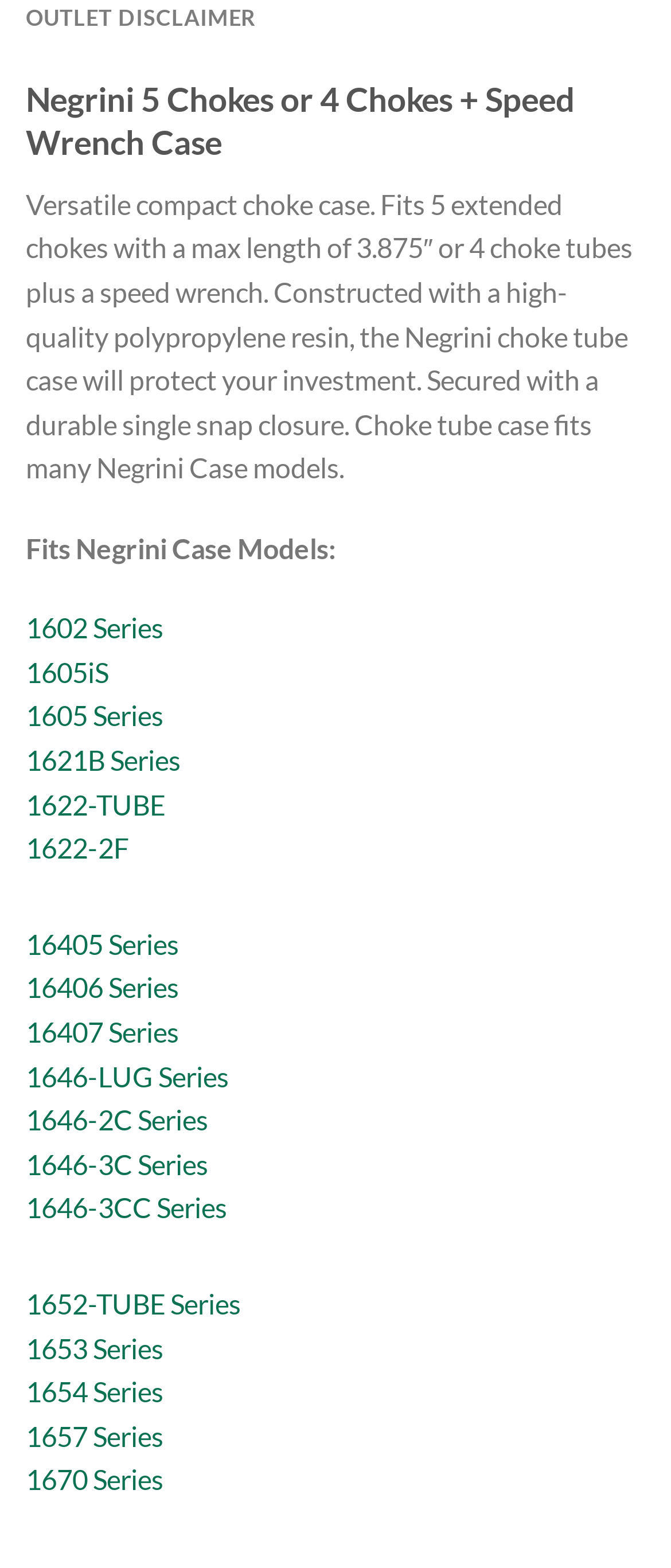What is the purpose of the Negrini choke tube case?
Please provide a comprehensive answer based on the information in the image.

The answer can be found in the second StaticText element, which describes the product as 'the Negrini choke tube case will protect your investment.'